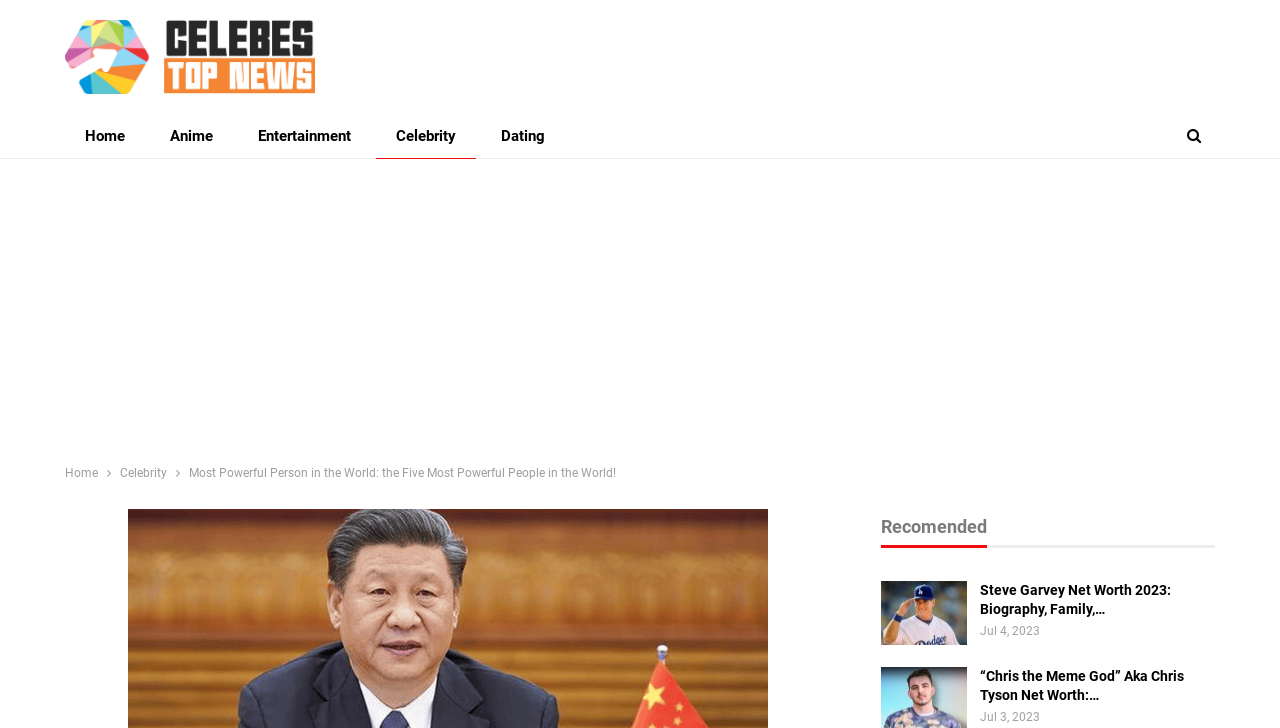Look at the image and give a detailed response to the following question: How many links are present in the top navigation bar?

There are five links present in the top navigation bar, namely 'Home', 'Anime', 'Entertainment', 'Celebrity', and 'Dating'.